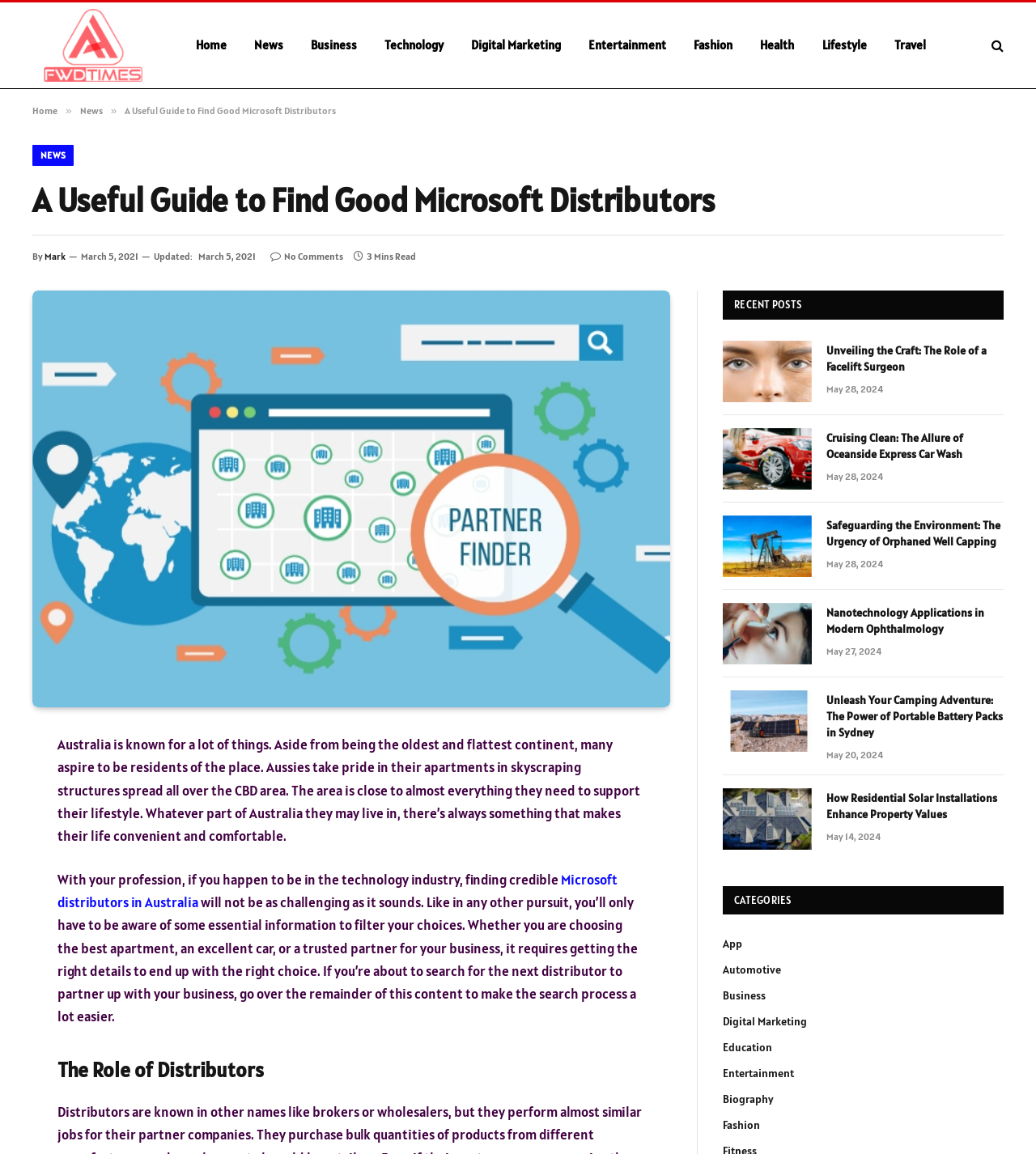Please find the bounding box coordinates of the clickable region needed to complete the following instruction: "Click on the 'Home' link". The bounding box coordinates must consist of four float numbers between 0 and 1, i.e., [left, top, right, bottom].

[0.176, 0.002, 0.232, 0.076]